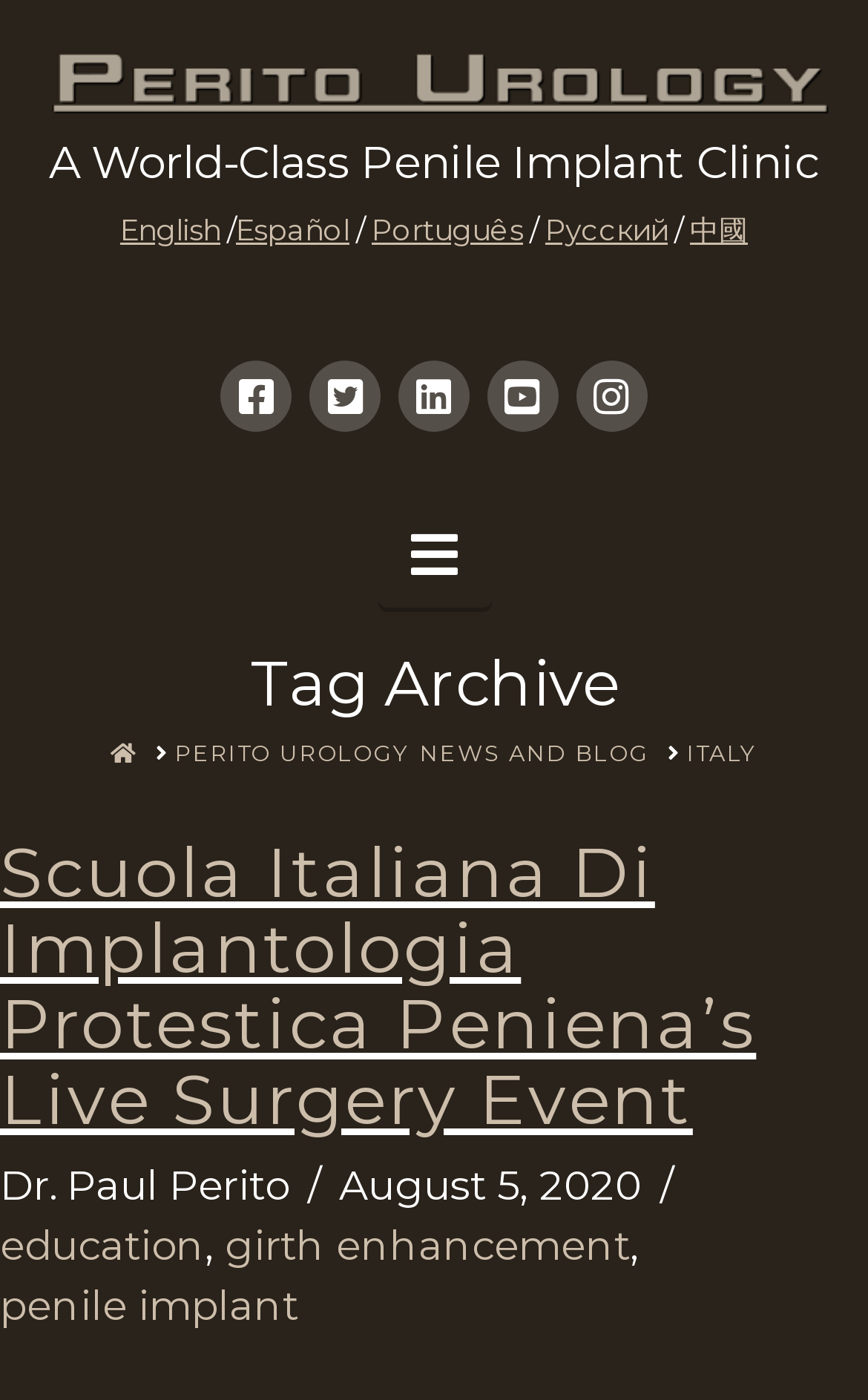Find the bounding box coordinates of the element to click in order to complete the given instruction: "Open Facebook page."

[0.255, 0.258, 0.337, 0.309]